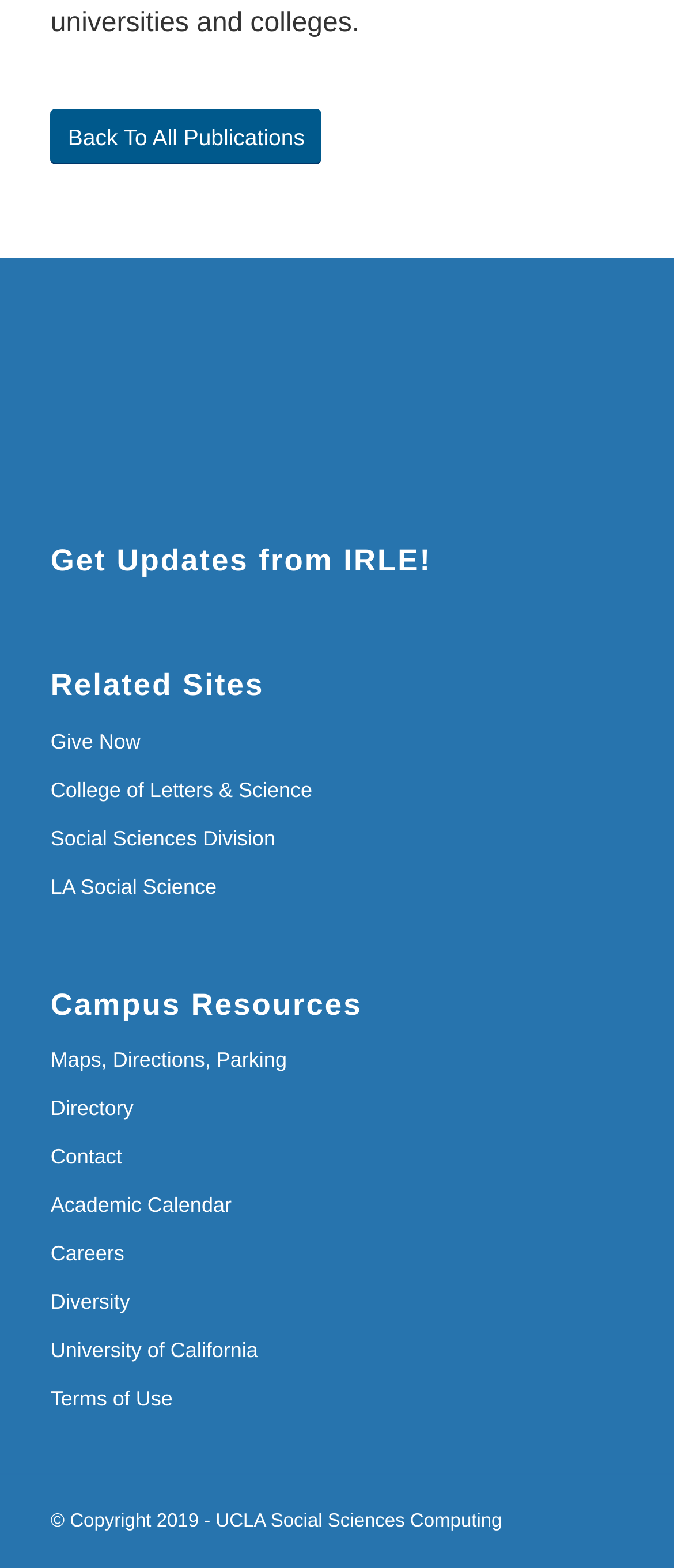Locate the bounding box coordinates of the element to click to perform the following action: 'go back to all publications'. The coordinates should be given as four float values between 0 and 1, in the form of [left, top, right, bottom].

[0.075, 0.069, 0.478, 0.105]